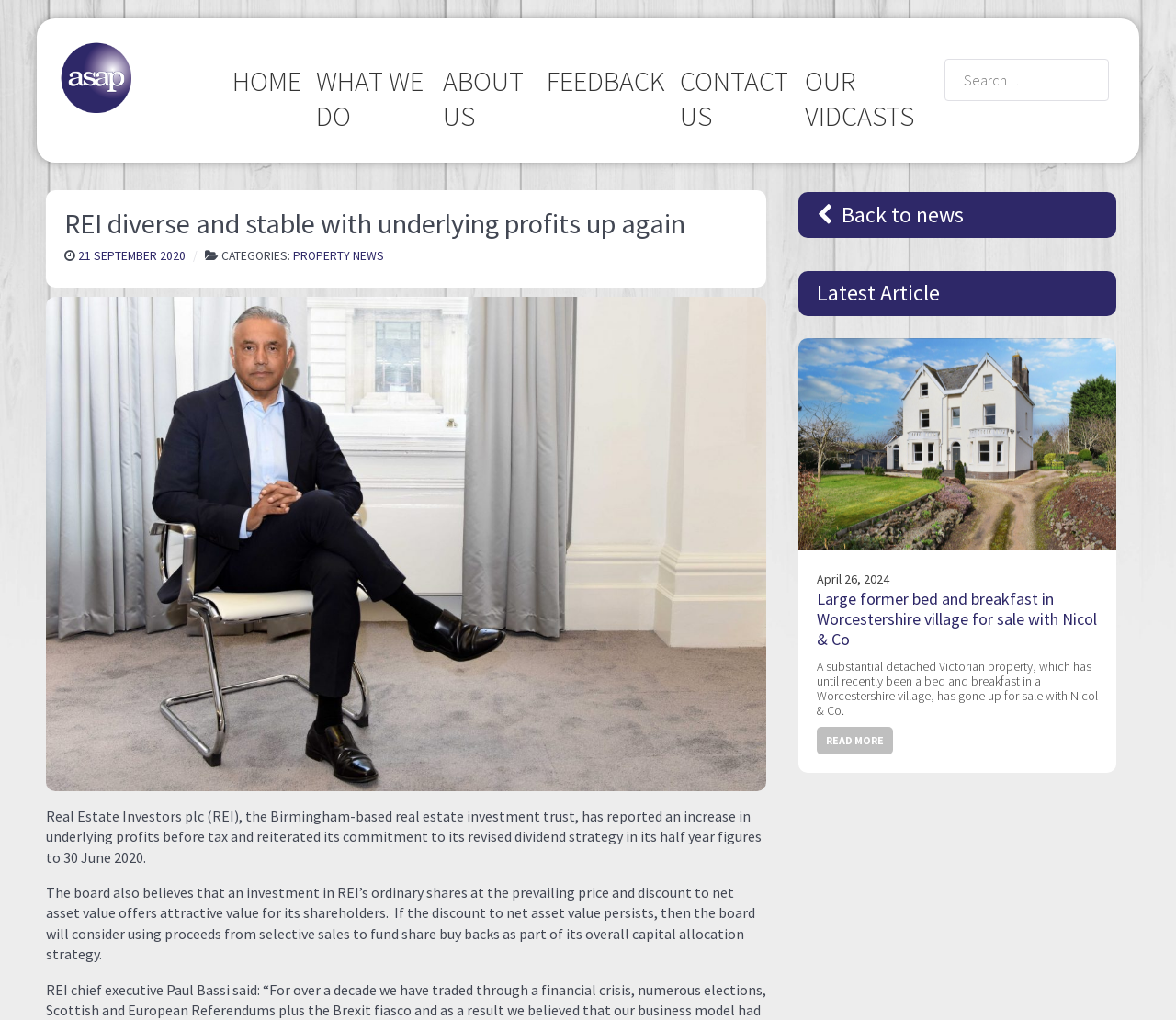Find and indicate the bounding box coordinates of the region you should select to follow the given instruction: "Click on the 'E-MAG Electronic Ignition' image".

None